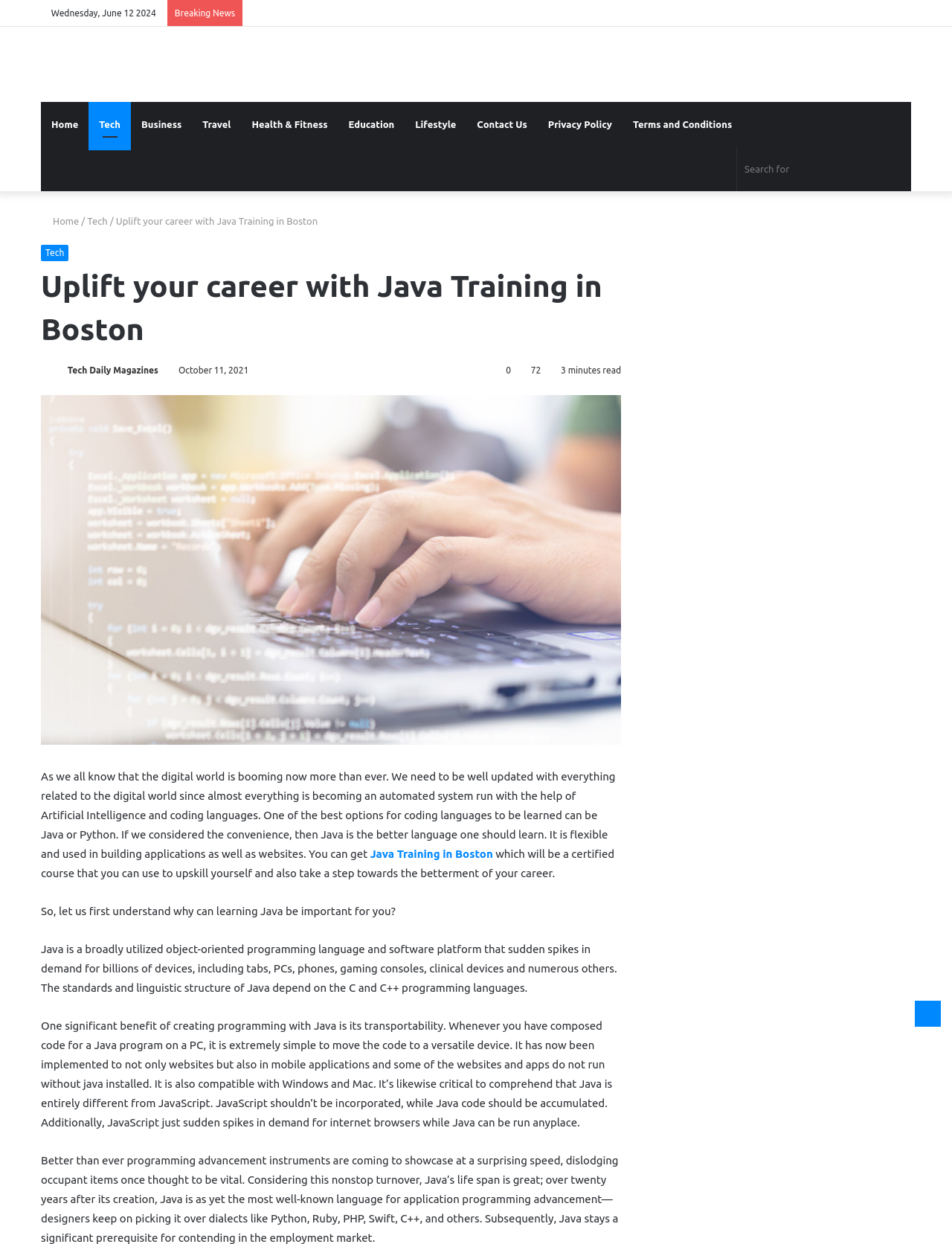What is the date of the article?
Using the visual information, respond with a single word or phrase.

October 11, 2021